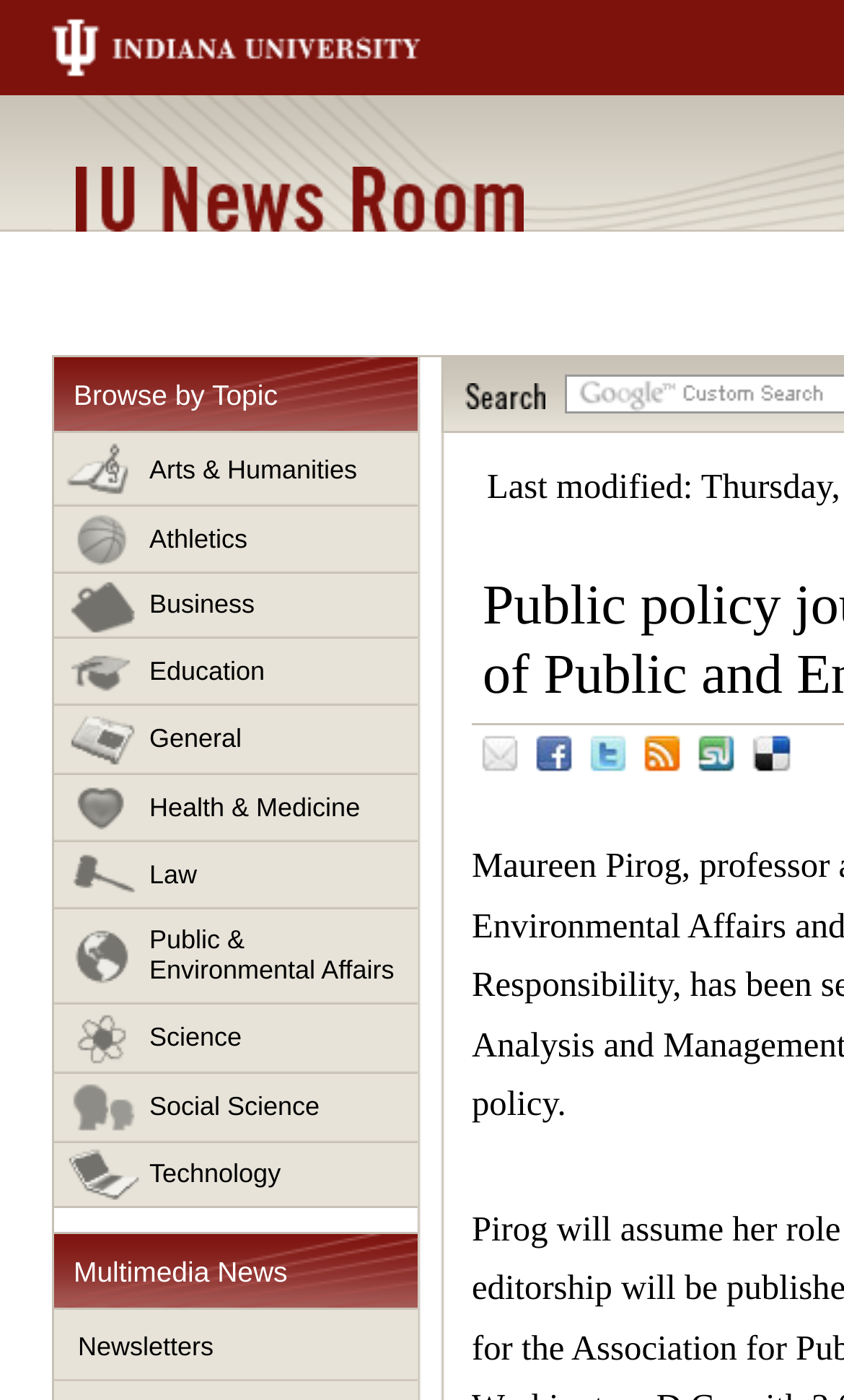Locate the bounding box coordinates of the element to click to perform the following action: 'go to Indiana University homepage'. The coordinates should be given as four float values between 0 and 1, in the form of [left, top, right, bottom].

[0.01, 0.0, 0.651, 0.068]